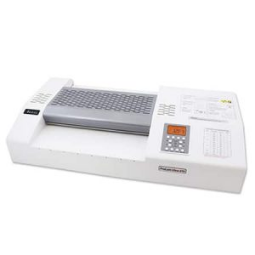Analyze the image and give a detailed response to the question:
What is the price of the laminator with free shipping?

The question asks about the price of the Akiles Ultra X10 Pouch Laminating Machine with free shipping. According to the caption, the machine is marketed as including free shipping for a price of $1,499.00, which directly answers the question.